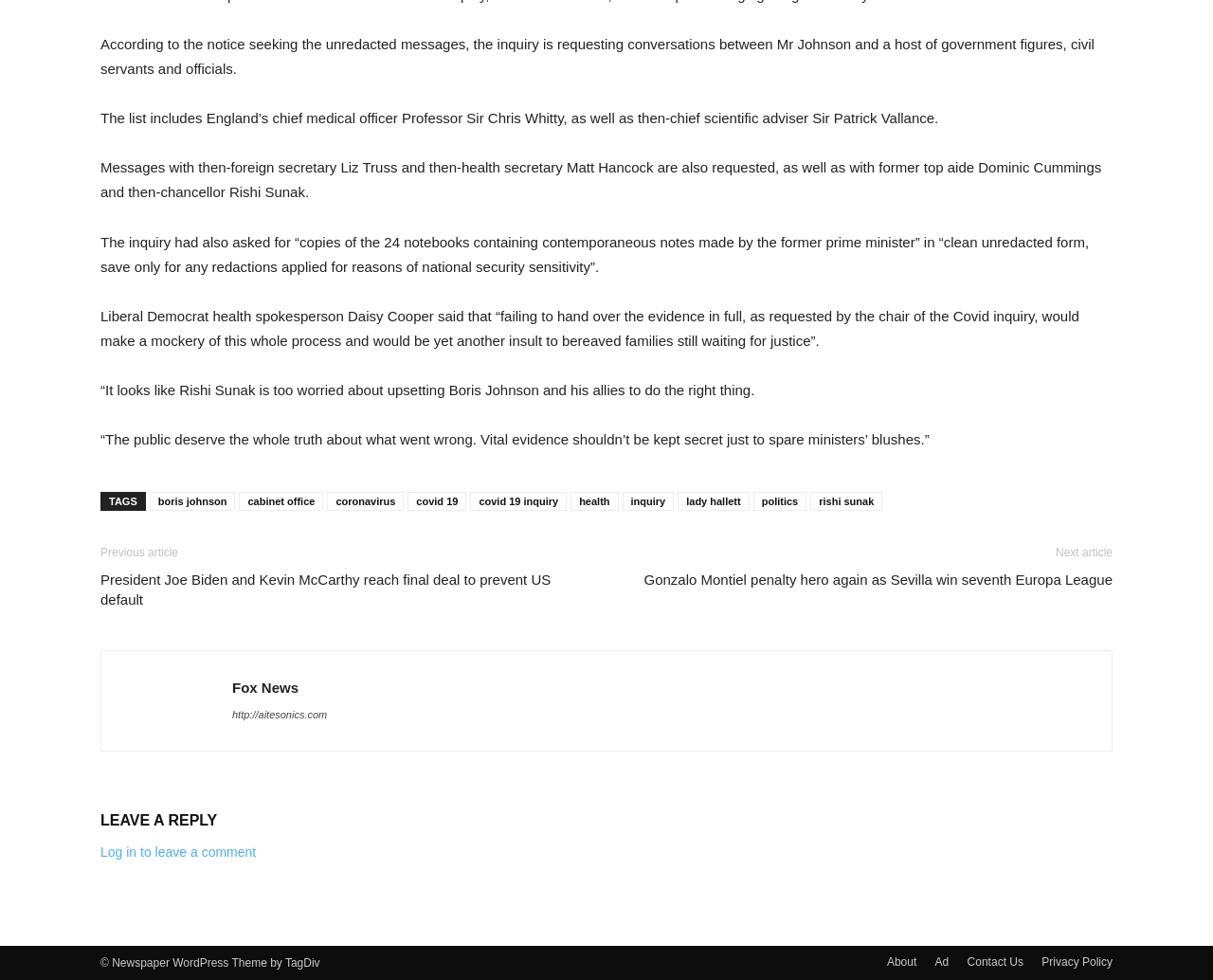Identify the bounding box coordinates necessary to click and complete the given instruction: "Log in to leave a comment".

[0.083, 0.862, 0.211, 0.877]